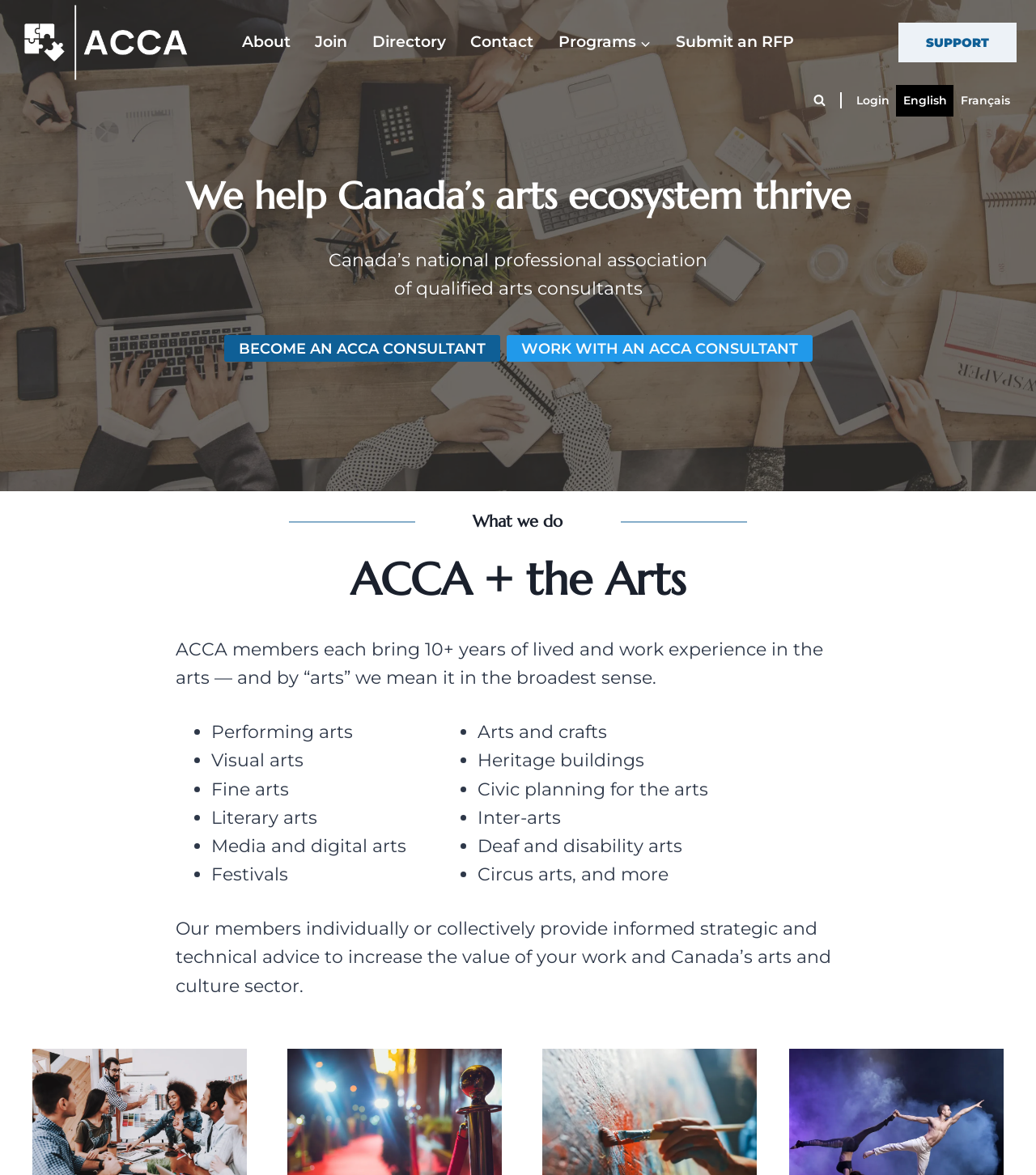Given the element description, predict the bounding box coordinates in the format (top-left x, top-left y, bottom-right x, bottom-right y), using floating point numbers between 0 and 1: E-LEARNING

None